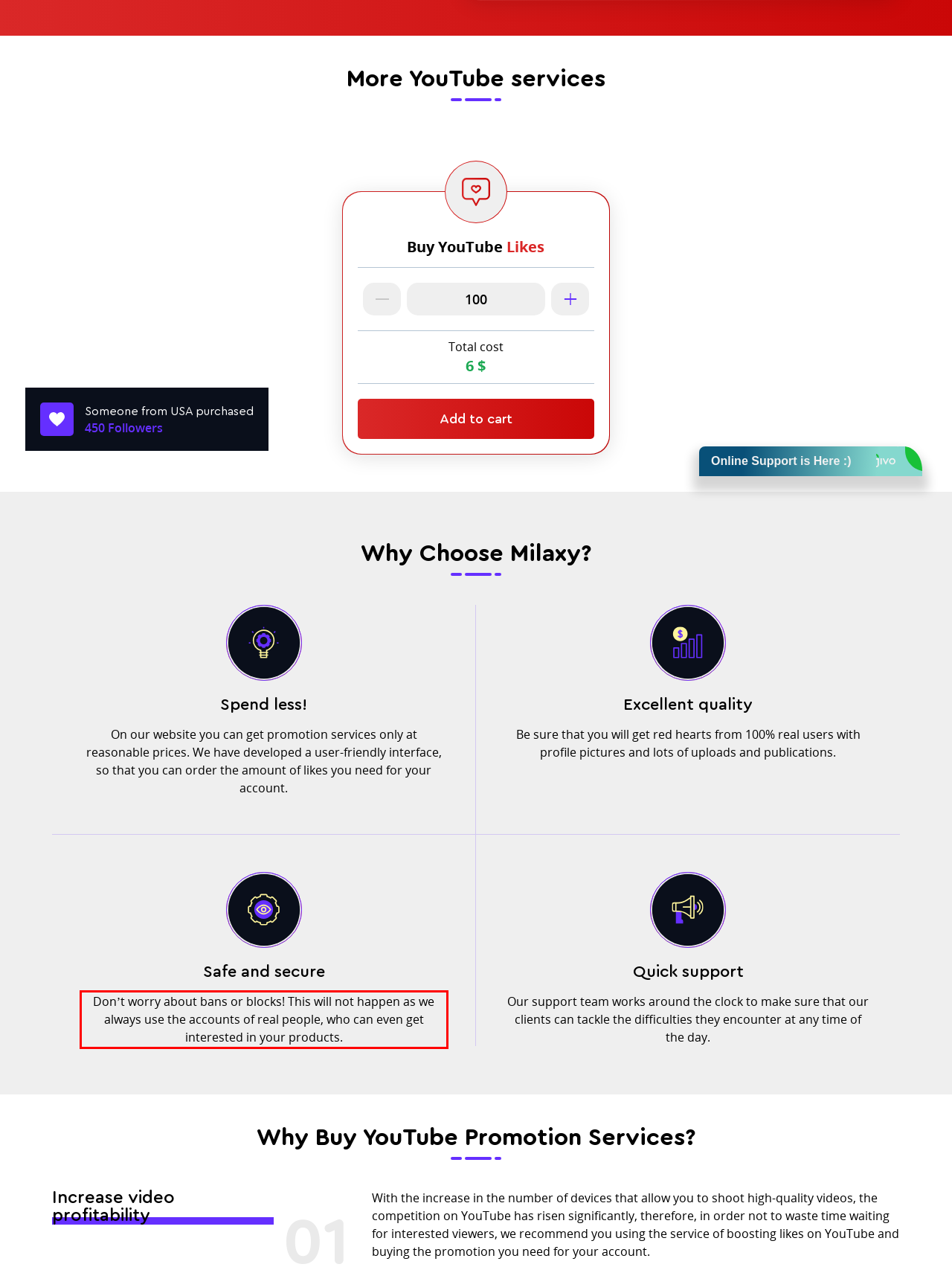Using the provided webpage screenshot, recognize the text content in the area marked by the red bounding box.

Don’t worry about bans or blocks! This will not happen as we always use the accounts of real people, who can even get interested in your products.